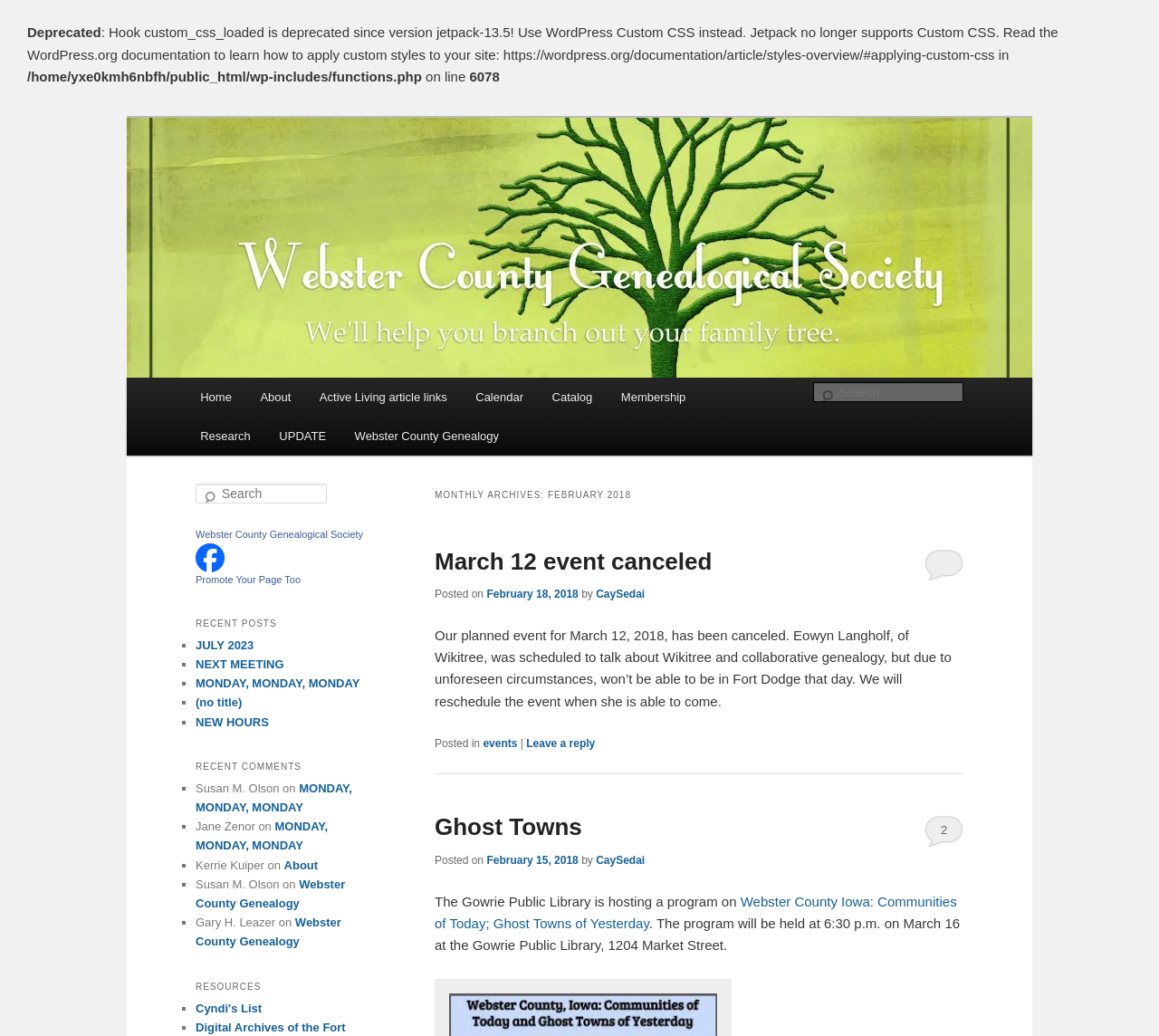Can you find the bounding box coordinates for the element that needs to be clicked to execute this instruction: "View March 12 event canceled"? The coordinates should be given as four float numbers between 0 and 1, i.e., [left, top, right, bottom].

[0.375, 0.528, 0.614, 0.555]